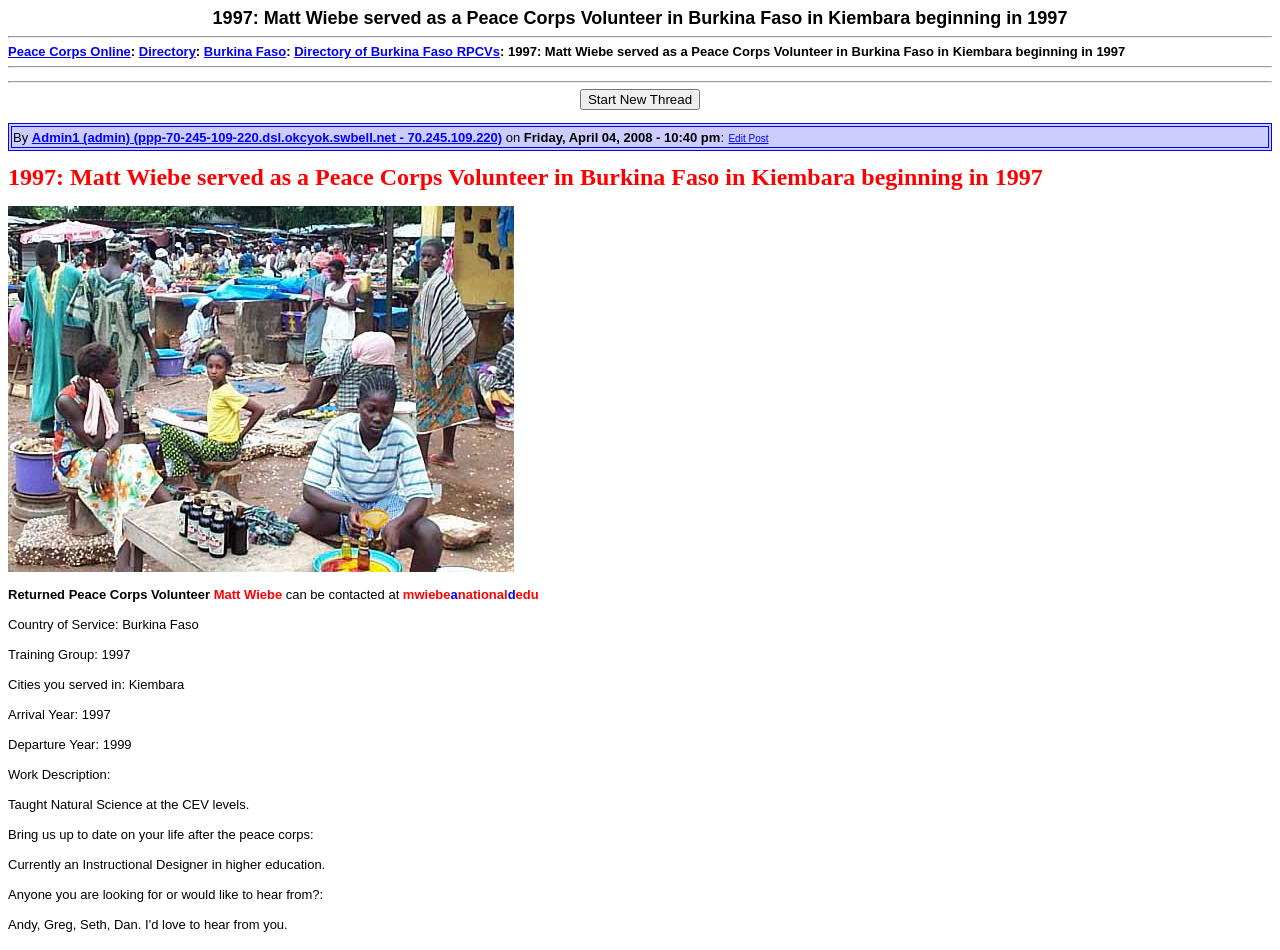Locate the bounding box coordinates of the clickable area to execute the instruction: "Contact Matt Wiebe". Provide the coordinates as four float numbers between 0 and 1, represented as [left, top, right, bottom].

[0.315, 0.618, 0.352, 0.634]